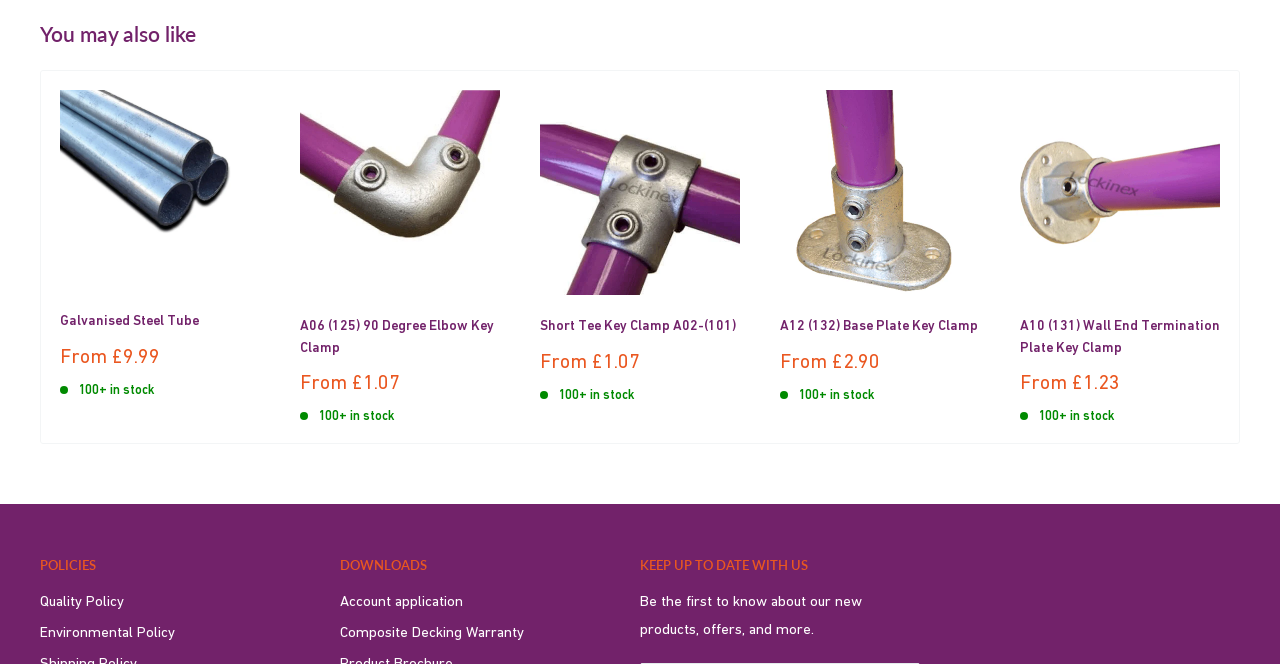What is the price of Galvanised Steel Tube Handrails & Railing Systems Lockinex?
Refer to the image and give a detailed answer to the query.

The price of Galvanised Steel Tube Handrails & Railing Systems Lockinex can be found in the product description section, where it is listed as 'Sale price From £9.99'.